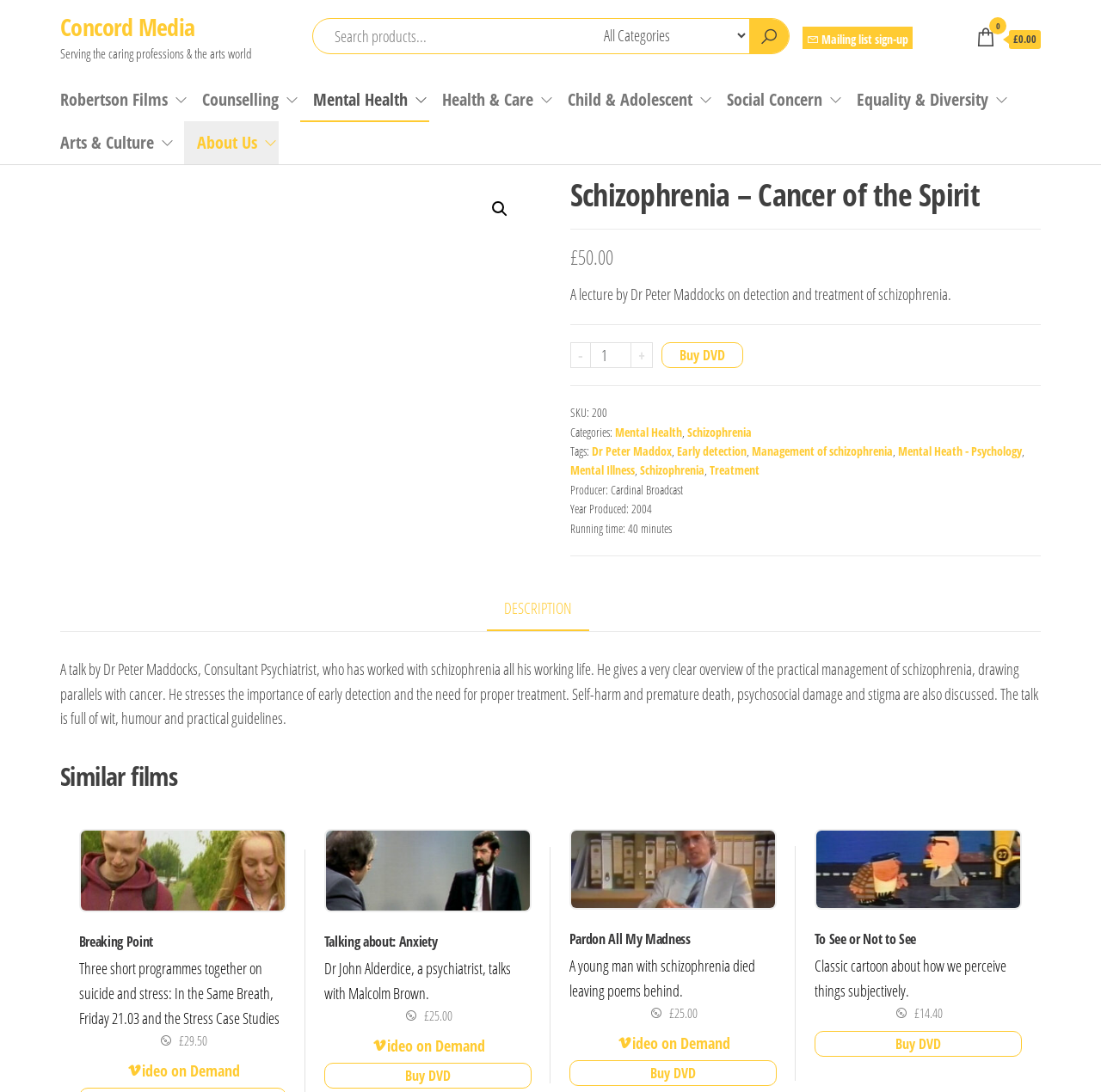How many tabs are there in the tab list?
Based on the image, answer the question with as much detail as possible.

I found the number of tabs by looking at the tab list section, where I see only one tab labeled 'DESCRIPTION'.